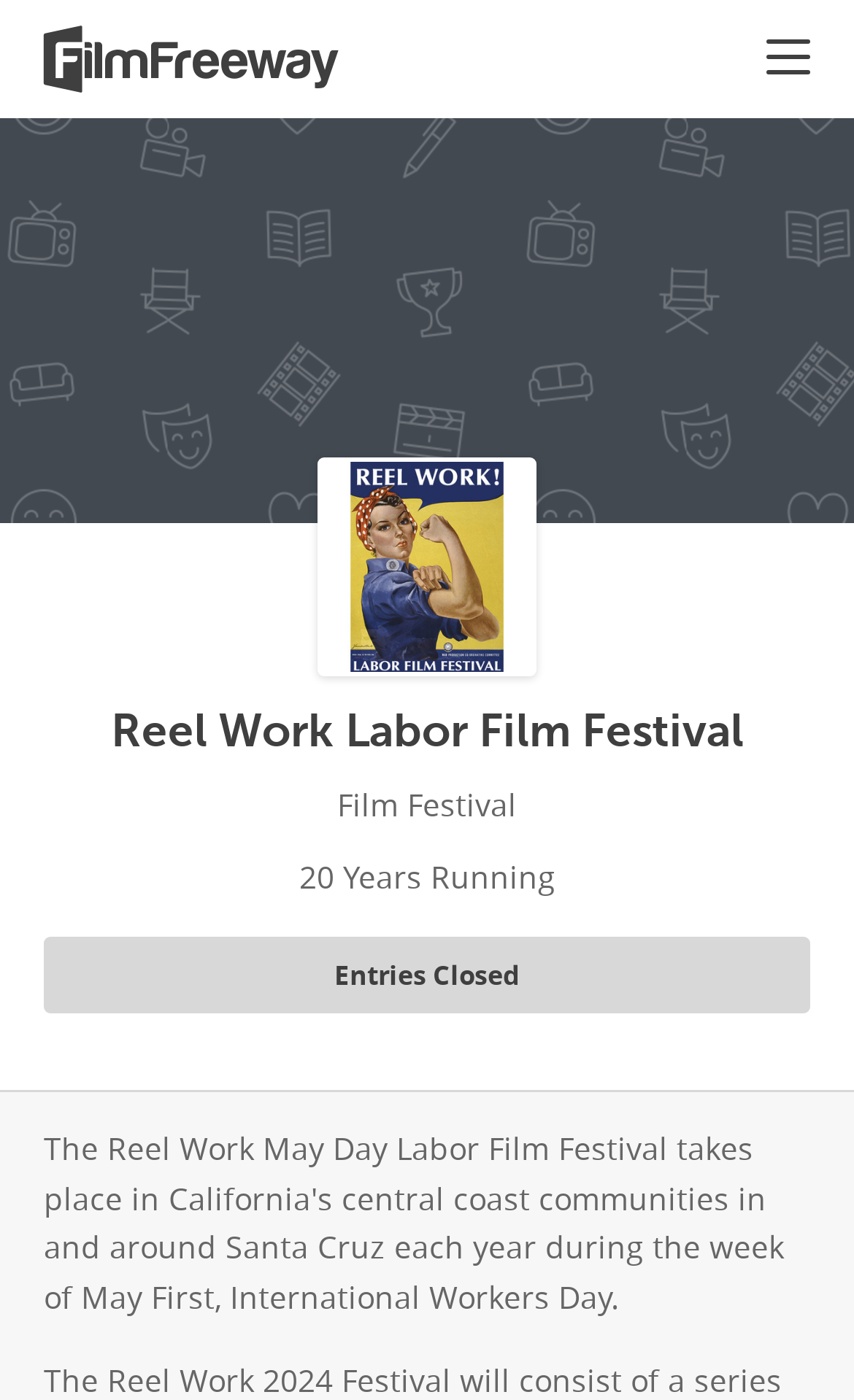Is the entry submission open?
Look at the image and provide a short answer using one word or a phrase.

No